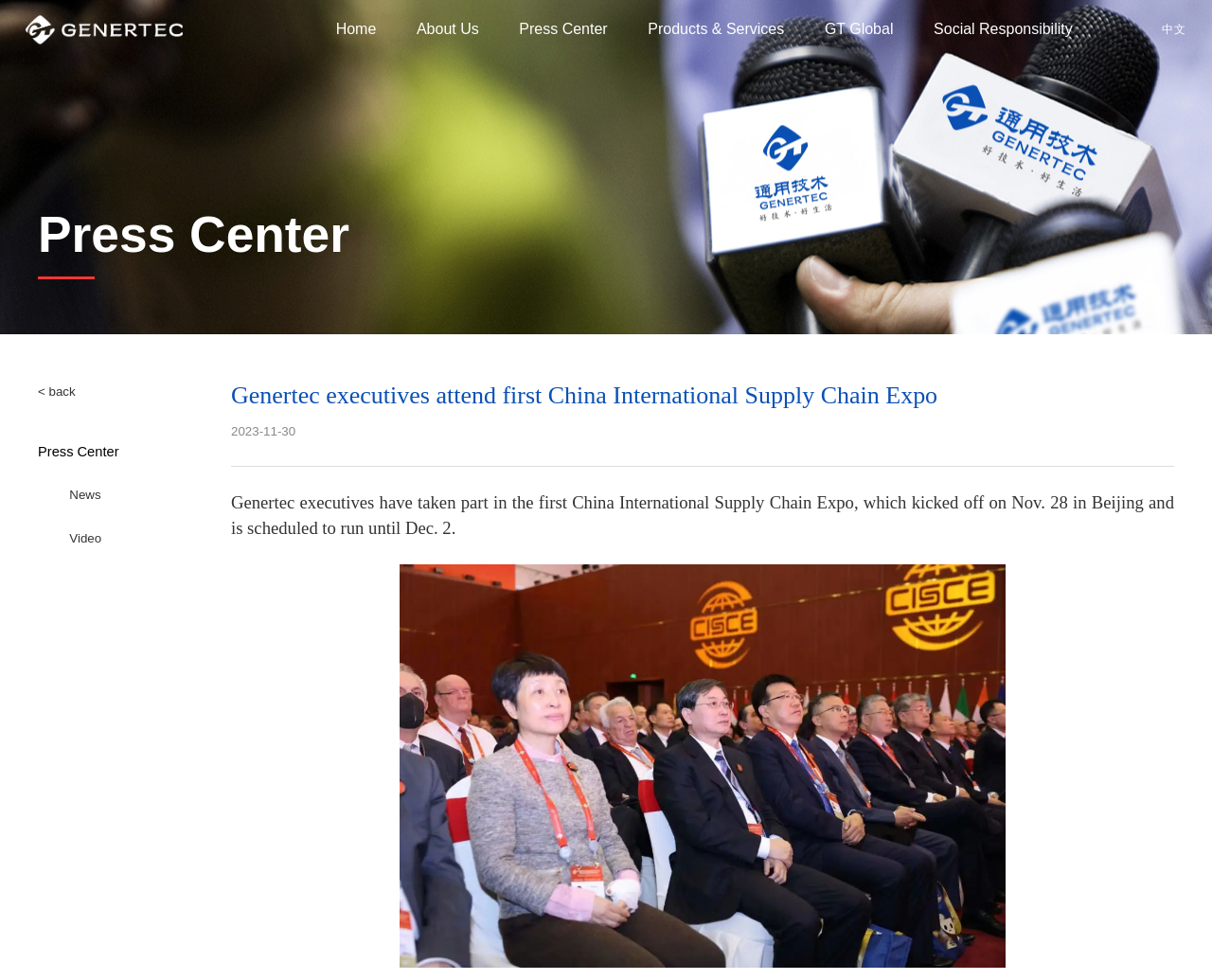Find the bounding box coordinates for the area that must be clicked to perform this action: "go back".

[0.031, 0.391, 0.062, 0.408]